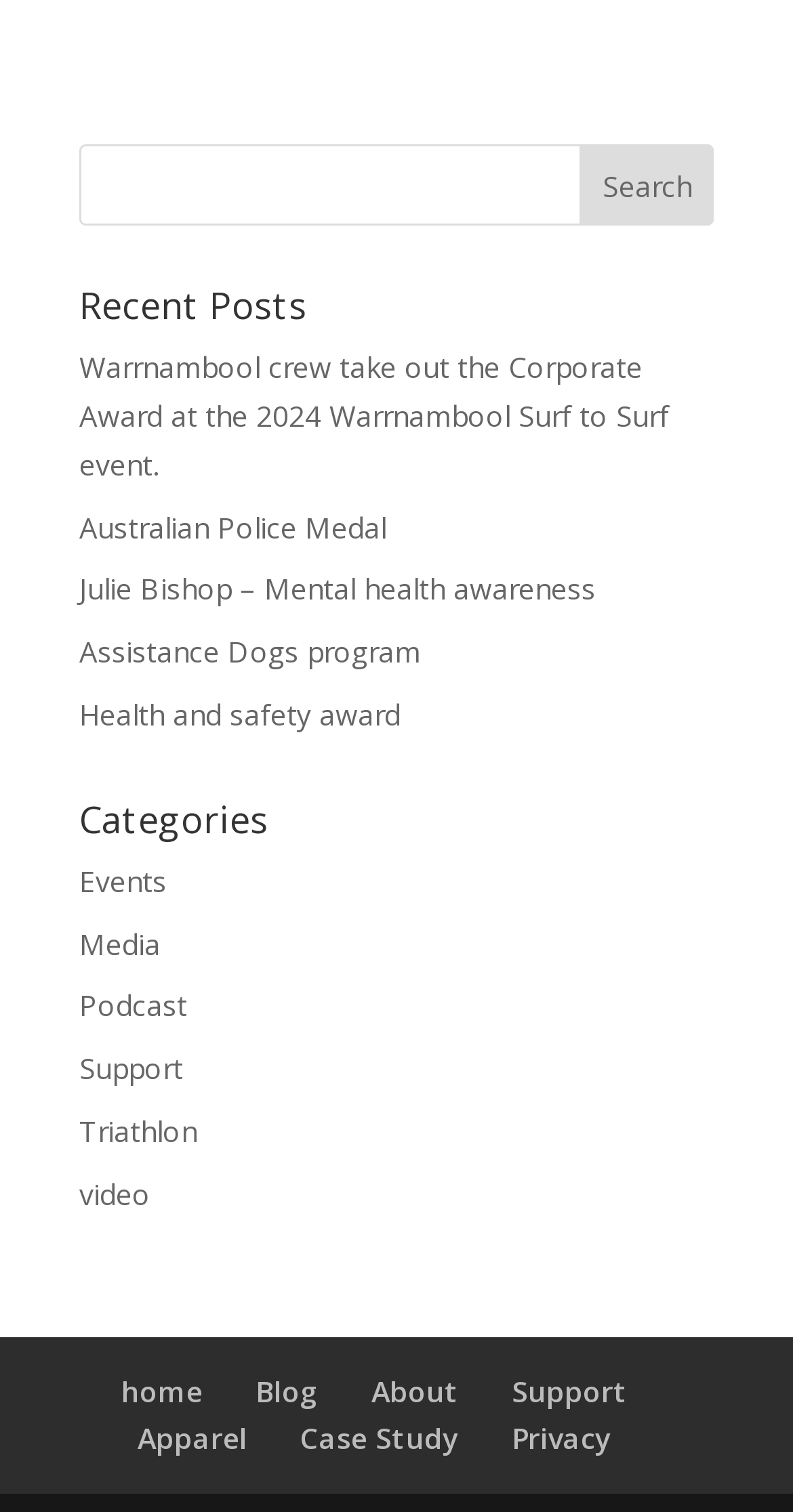What is the topic of the first recent post?
Give a comprehensive and detailed explanation for the question.

The first recent post is listed under the 'Recent Posts' heading, and its title is 'Warrnambool crew take out the Corporate Award at the 2024 Warrnambool Surf to Surf event.' This suggests that the topic of the first recent post is related to the Warrnambool Surf to Surf event.